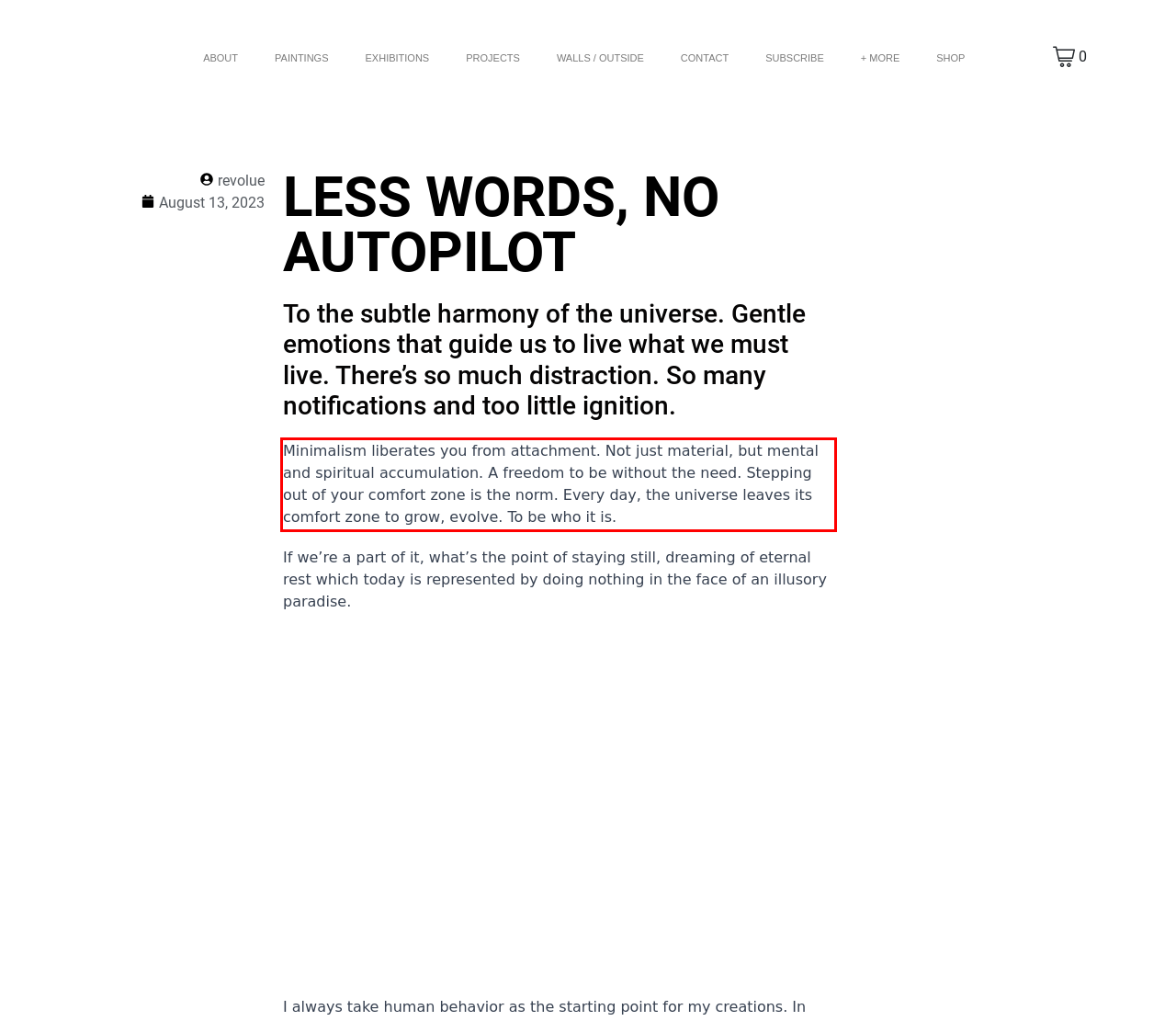You are given a webpage screenshot with a red bounding box around a UI element. Extract and generate the text inside this red bounding box.

Minimalism liberates you from attachment. Not just material, but mental and spiritual accumulation. A freedom to be without the need. Stepping out of your comfort zone is the norm. Every day, the universe leaves its comfort zone to grow, evolve. To be who it is.